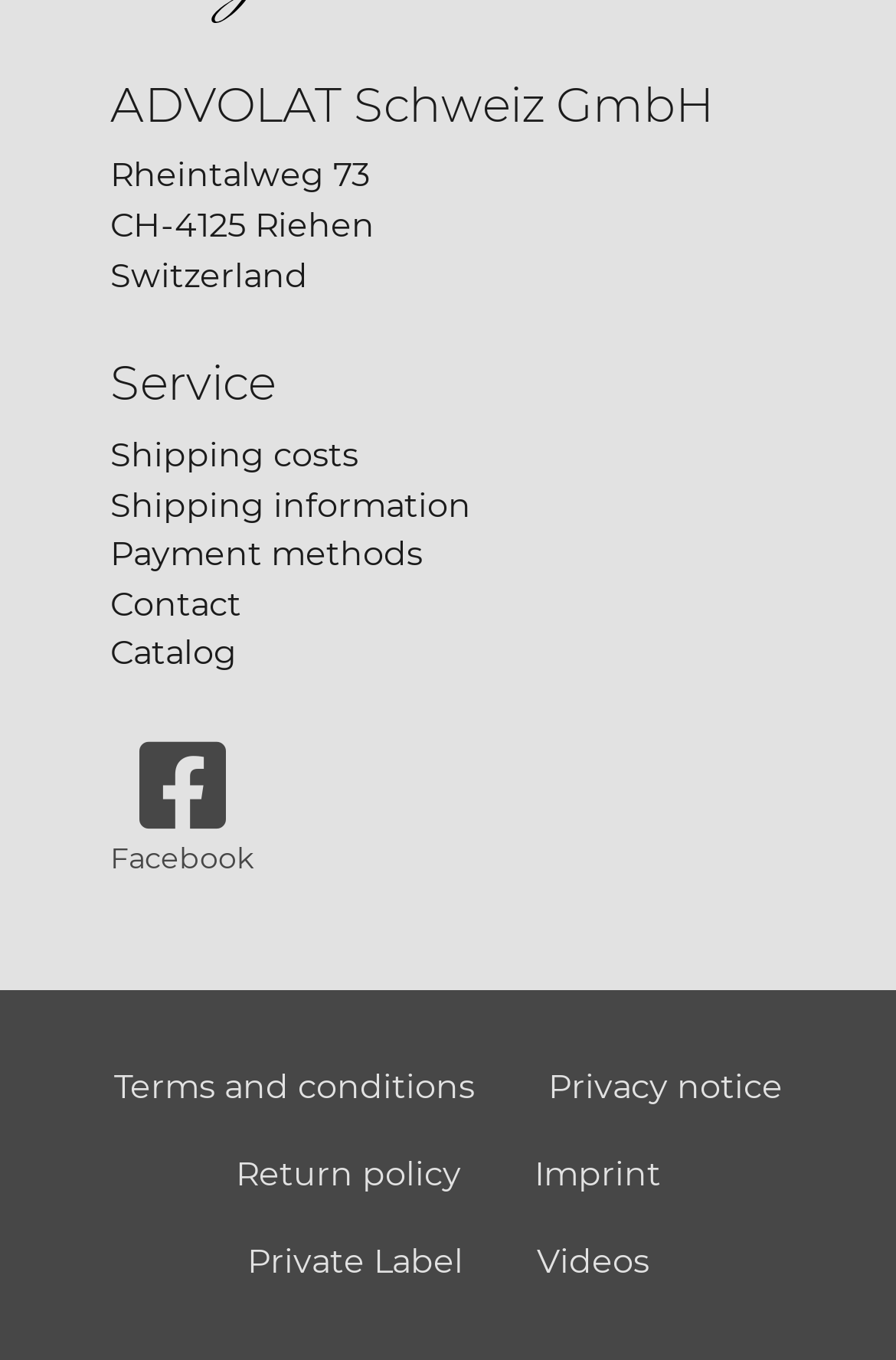Provide a brief response in the form of a single word or phrase:
What is the company name?

ADVOLAT Schweiz GmbH